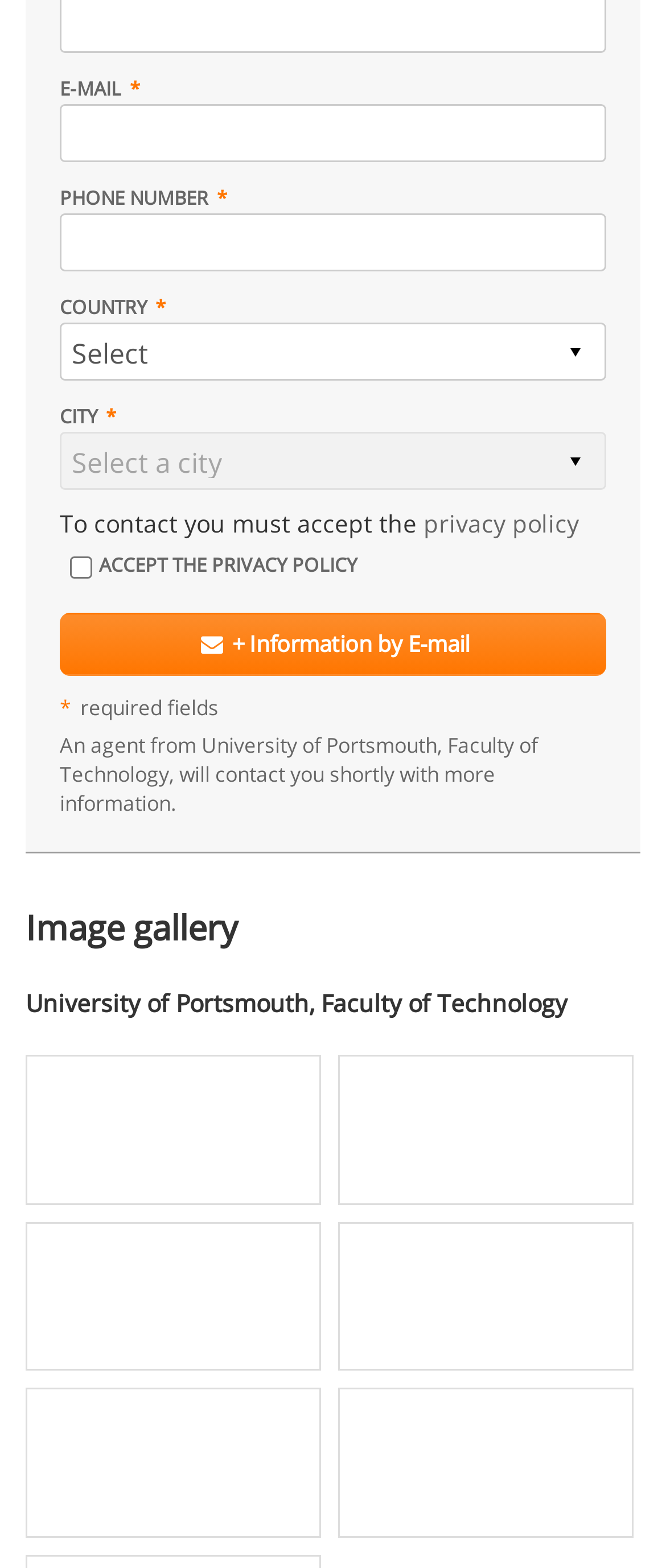Give a concise answer using only one word or phrase for this question:
What is the purpose of the image gallery?

University of Portsmouth, Faculty of Technology